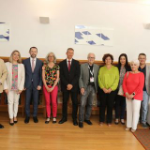What is the purpose of the name badges?
Answer the question using a single word or phrase, according to the image.

Networking or collaboration